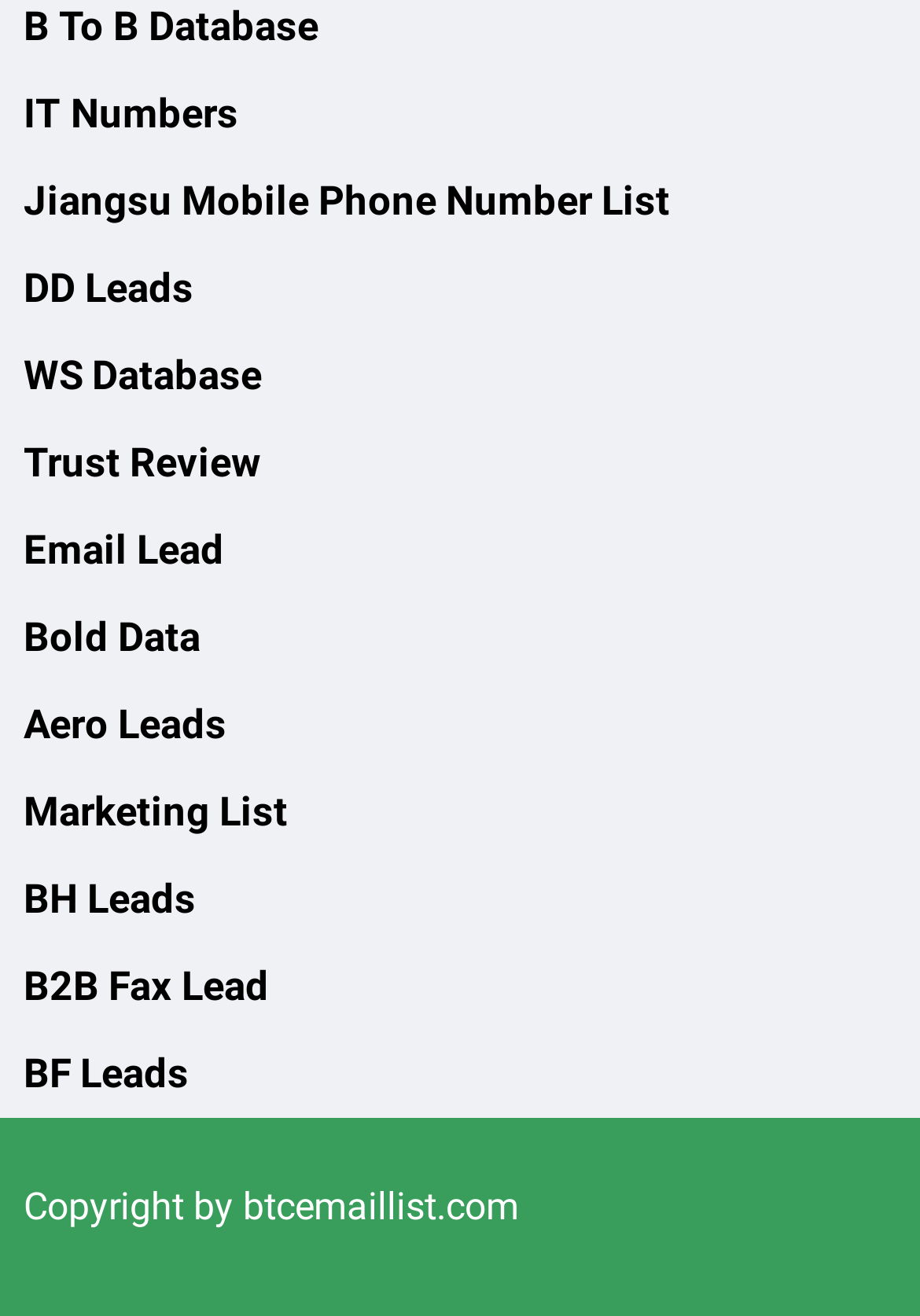What type of data does the webpage provide?
Please analyze the image and answer the question with as much detail as possible.

The webpage appears to provide various lists and databases of business contact information, including phone numbers, email addresses, and fax numbers. This suggests that the webpage is a resource for businesses looking to acquire contact data for marketing or other purposes.